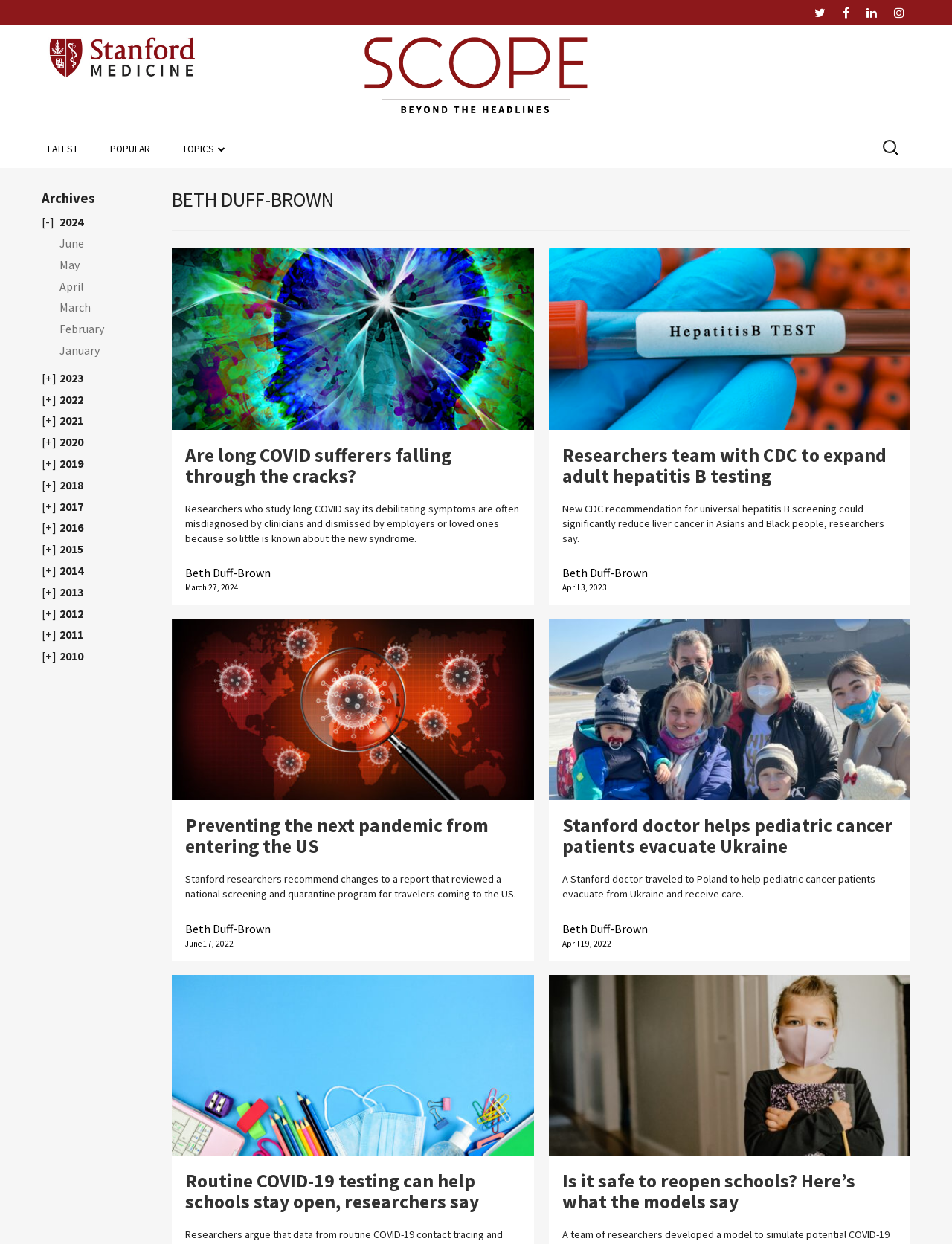Locate the bounding box of the UI element defined by this description: "Innovation & Technology". The coordinates should be given as four float numbers between 0 and 1, formatted as [left, top, right, bottom].

[0.191, 0.231, 0.37, 0.254]